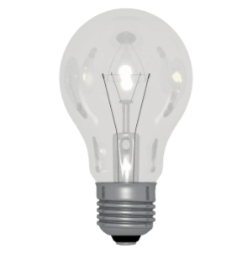What is the context of the associated text?
Please respond to the question with a detailed and informative answer.

The associated text is discussing Precision Payroll Services and their partnerships with insurance agencies. The image of the light bulb is used to represent the company's commitment to providing innovative and quality services to their business partners, highlighting their expertise in payroll services and their ability to support their clients.